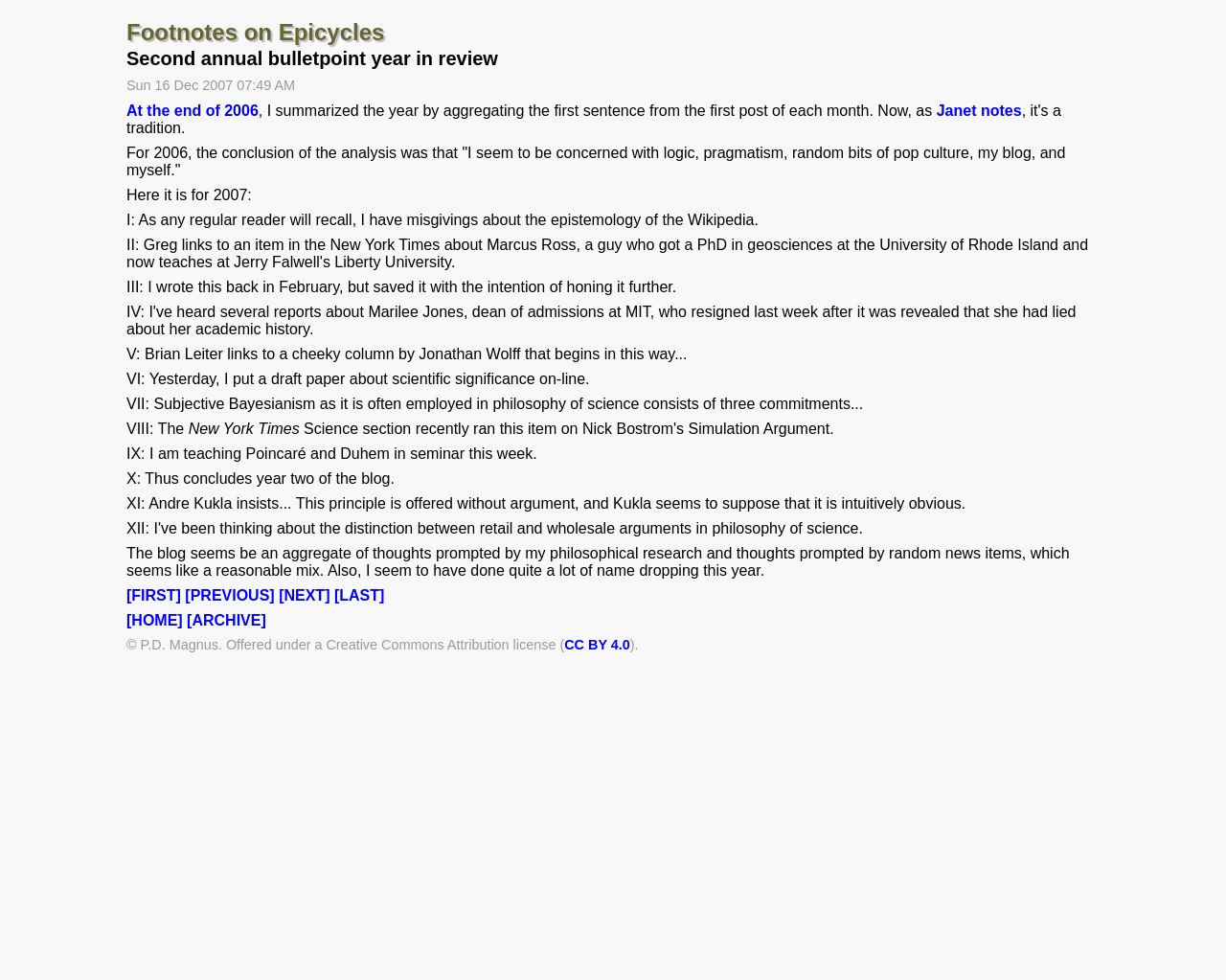Kindly determine the bounding box coordinates for the clickable area to achieve the given instruction: "Visit the 'At the end of 2006' link".

[0.103, 0.105, 0.211, 0.121]